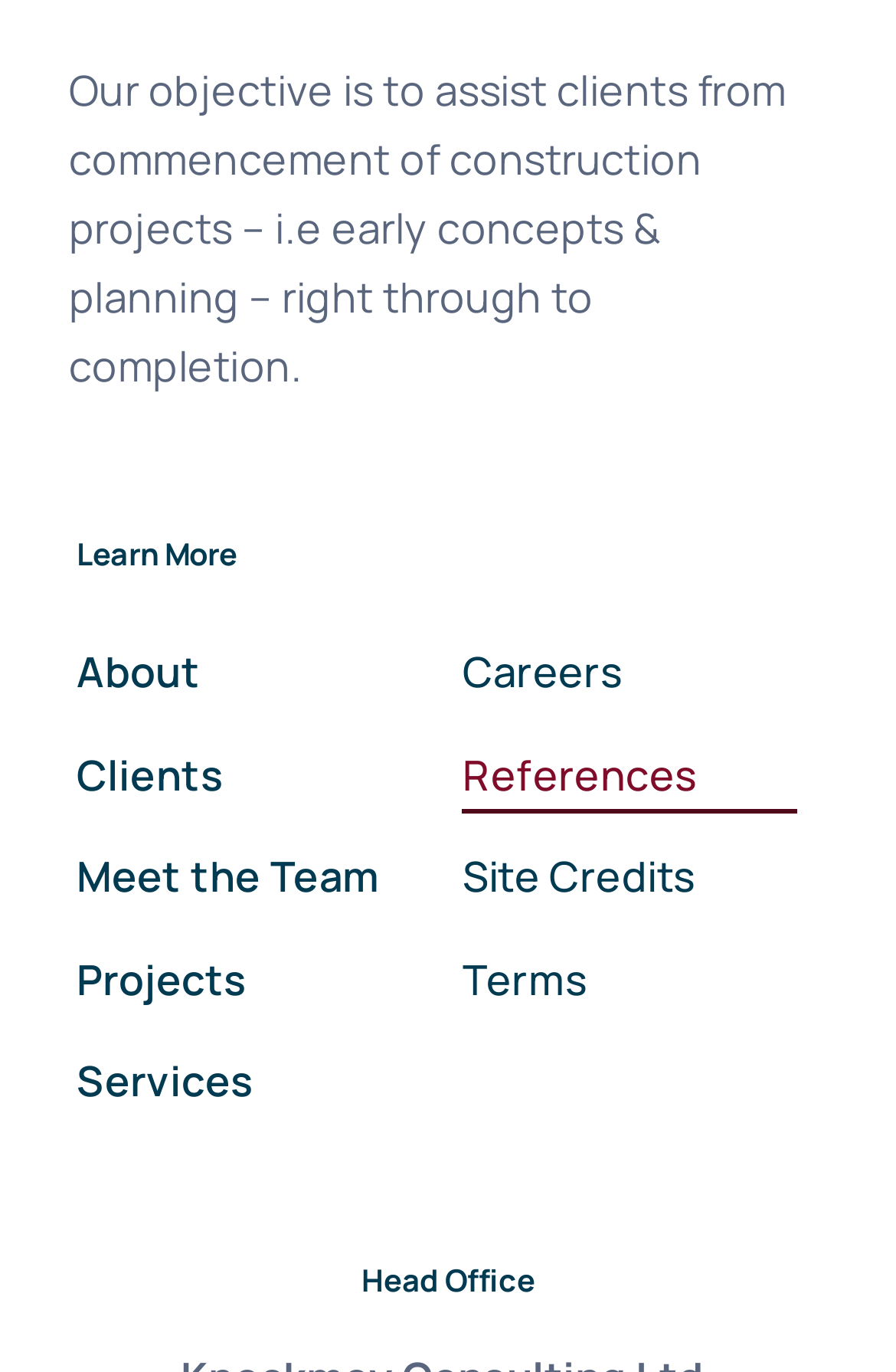Provide the bounding box coordinates of the section that needs to be clicked to accomplish the following instruction: "Learn more about the company's objective."

[0.086, 0.389, 0.914, 0.42]